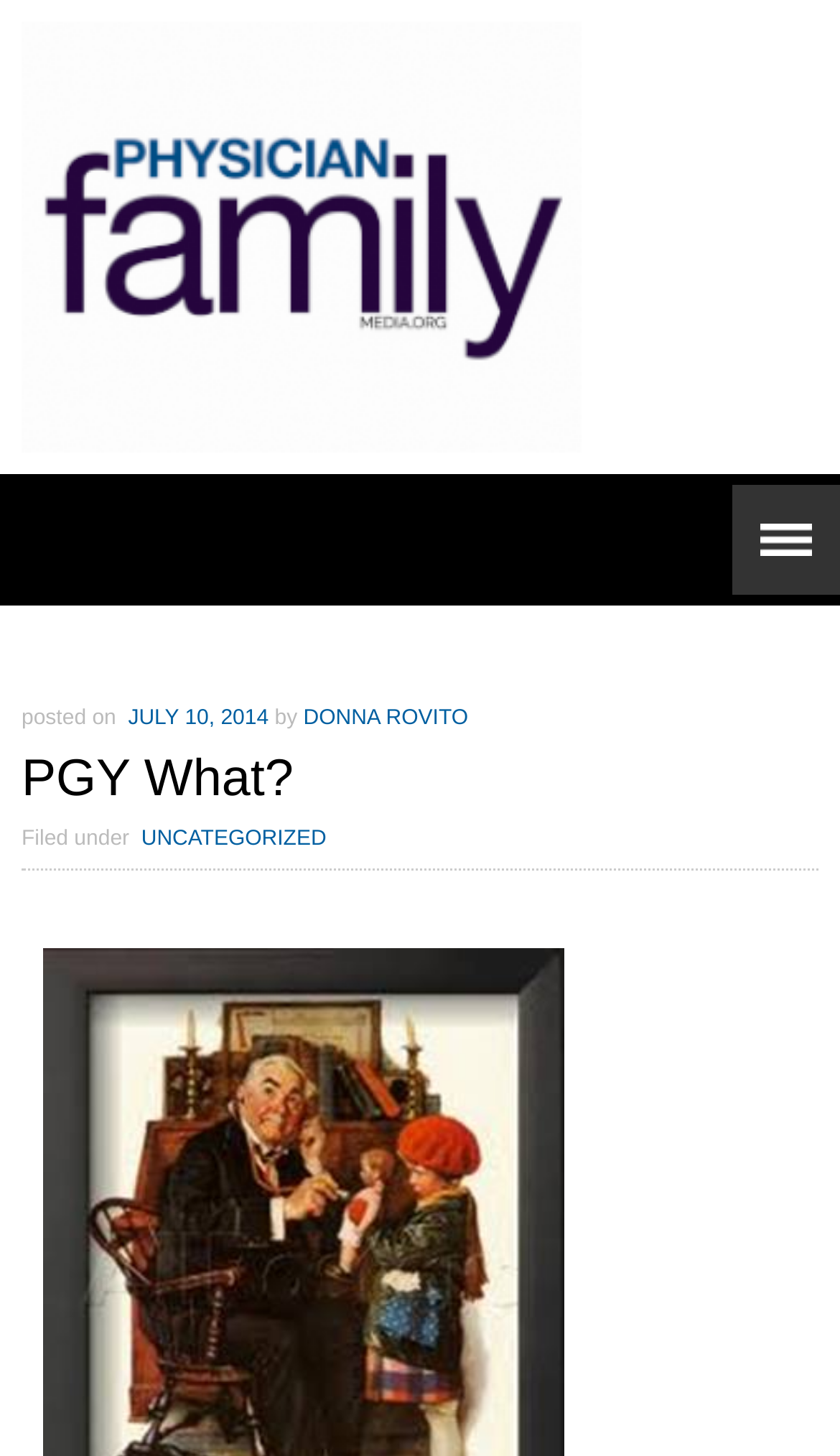Find and provide the bounding box coordinates for the UI element described here: "Kasia Zybała". The coordinates should be given as four float numbers between 0 and 1: [left, top, right, bottom].

None